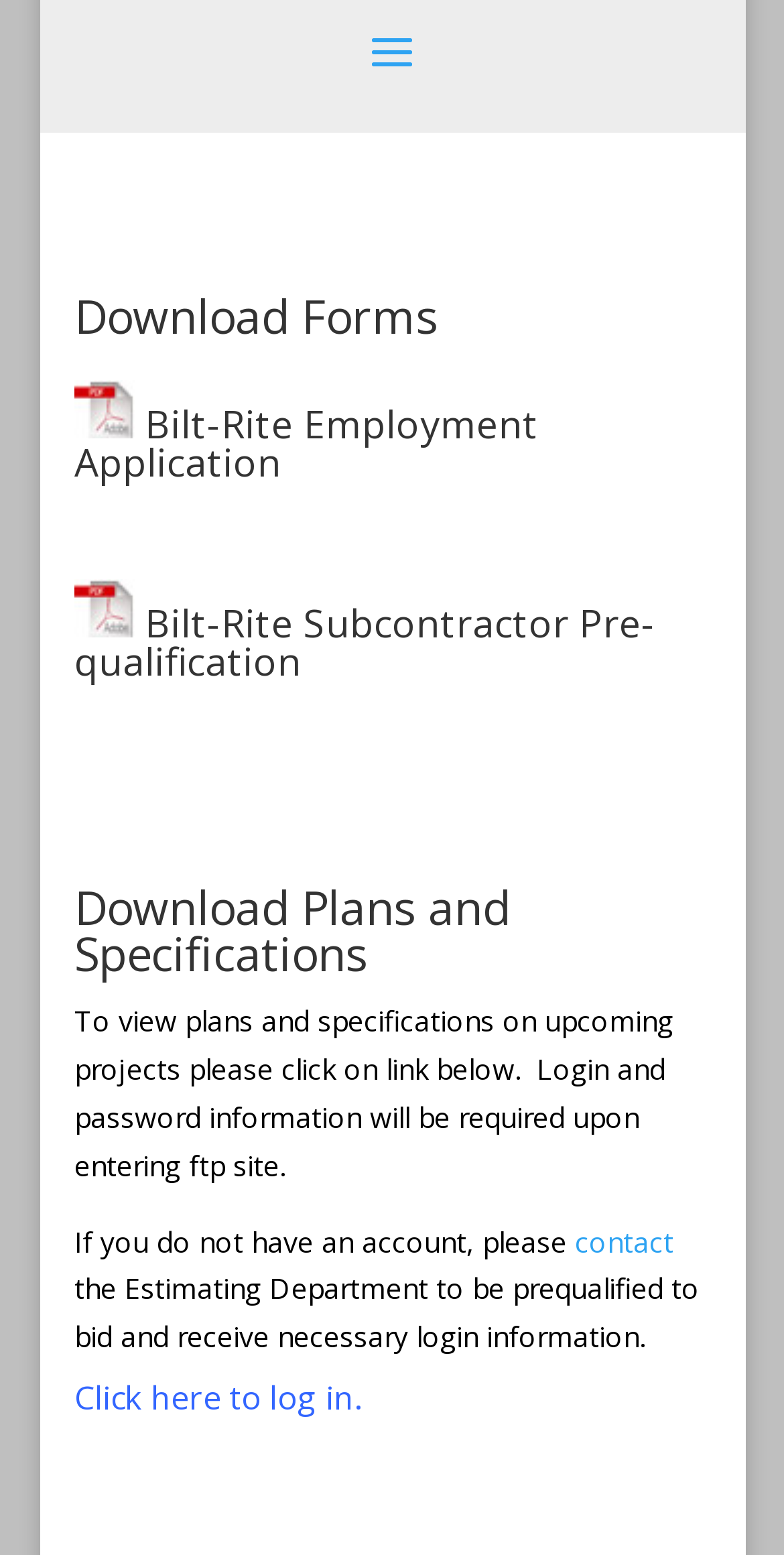Based on the provided description, "parent_node: Bilt-Rite Employment Application", find the bounding box of the corresponding UI element in the screenshot.

[0.095, 0.256, 0.172, 0.29]